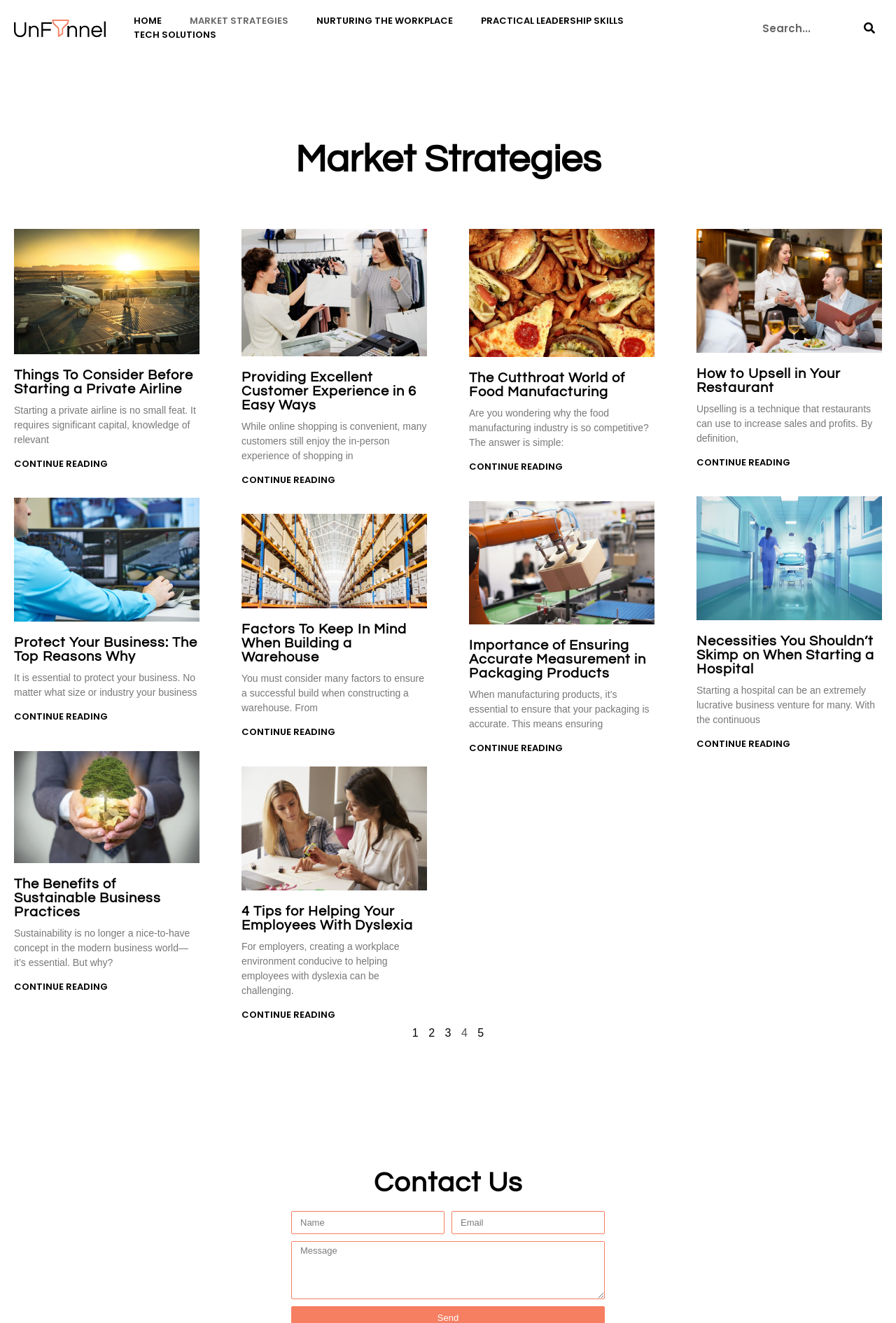What is the topic of the first article?
Carefully analyze the image and provide a detailed answer to the question.

I looked at the first article on the webpage and found that it is about 'Things To Consider Before Starting a Private Airline'.